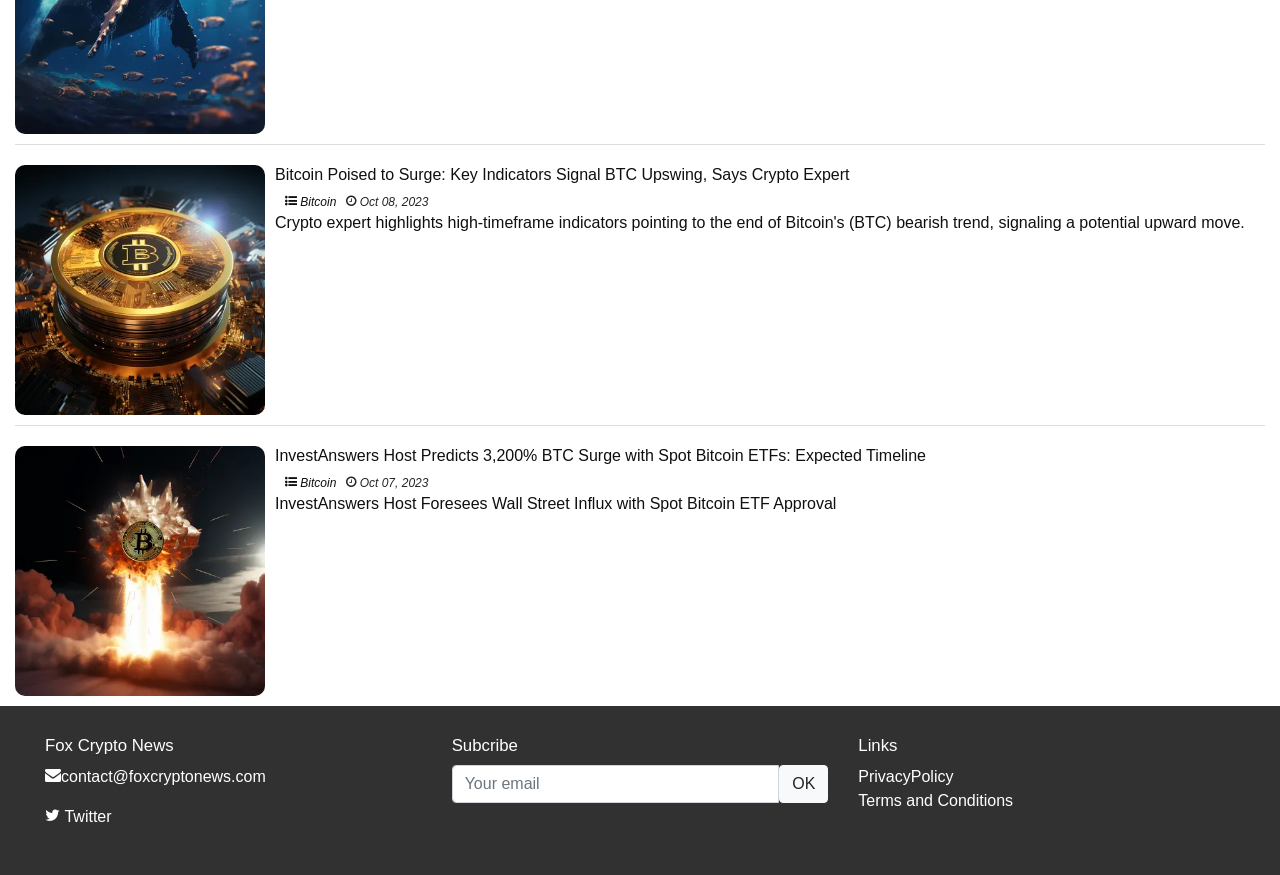Please find the bounding box coordinates of the element that you should click to achieve the following instruction: "View privacy policy". The coordinates should be presented as four float numbers between 0 and 1: [left, top, right, bottom].

[0.671, 0.877, 0.745, 0.897]